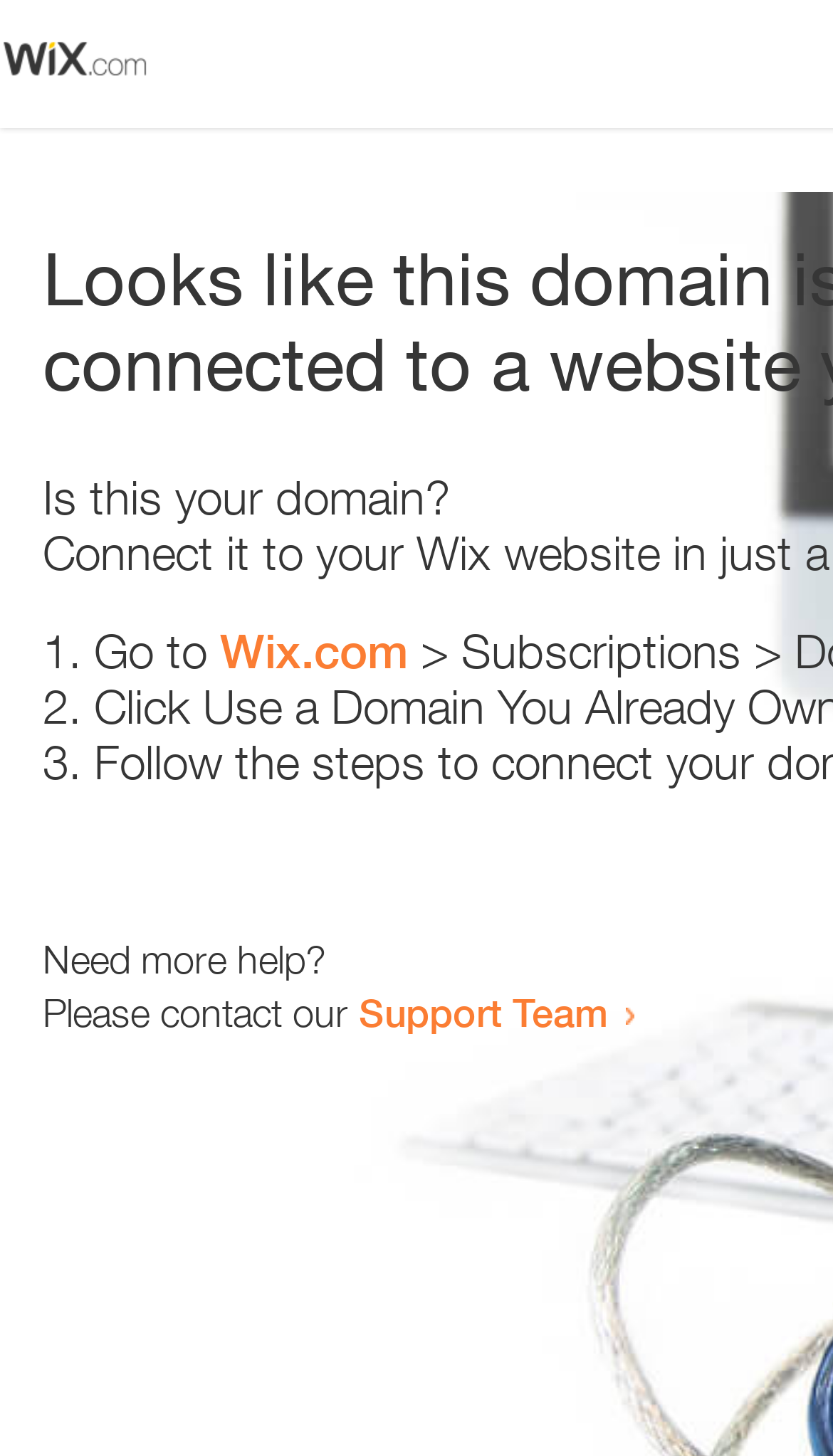Provide a one-word or brief phrase answer to the question:
How many text elements are present?

5